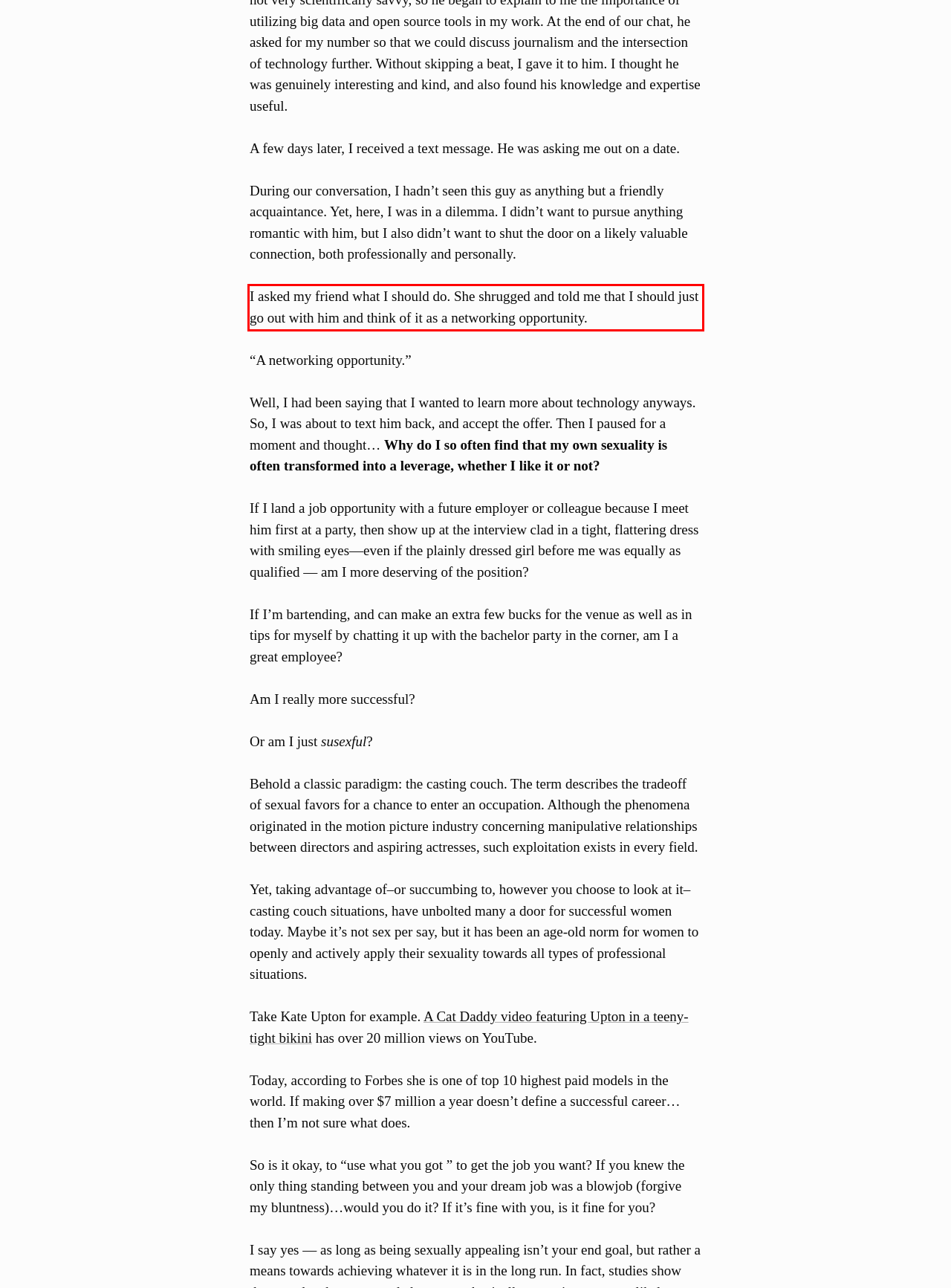With the provided screenshot of a webpage, locate the red bounding box and perform OCR to extract the text content inside it.

I asked my friend what I should do. She shrugged and told me that I should just go out with him and think of it as a networking opportunity.